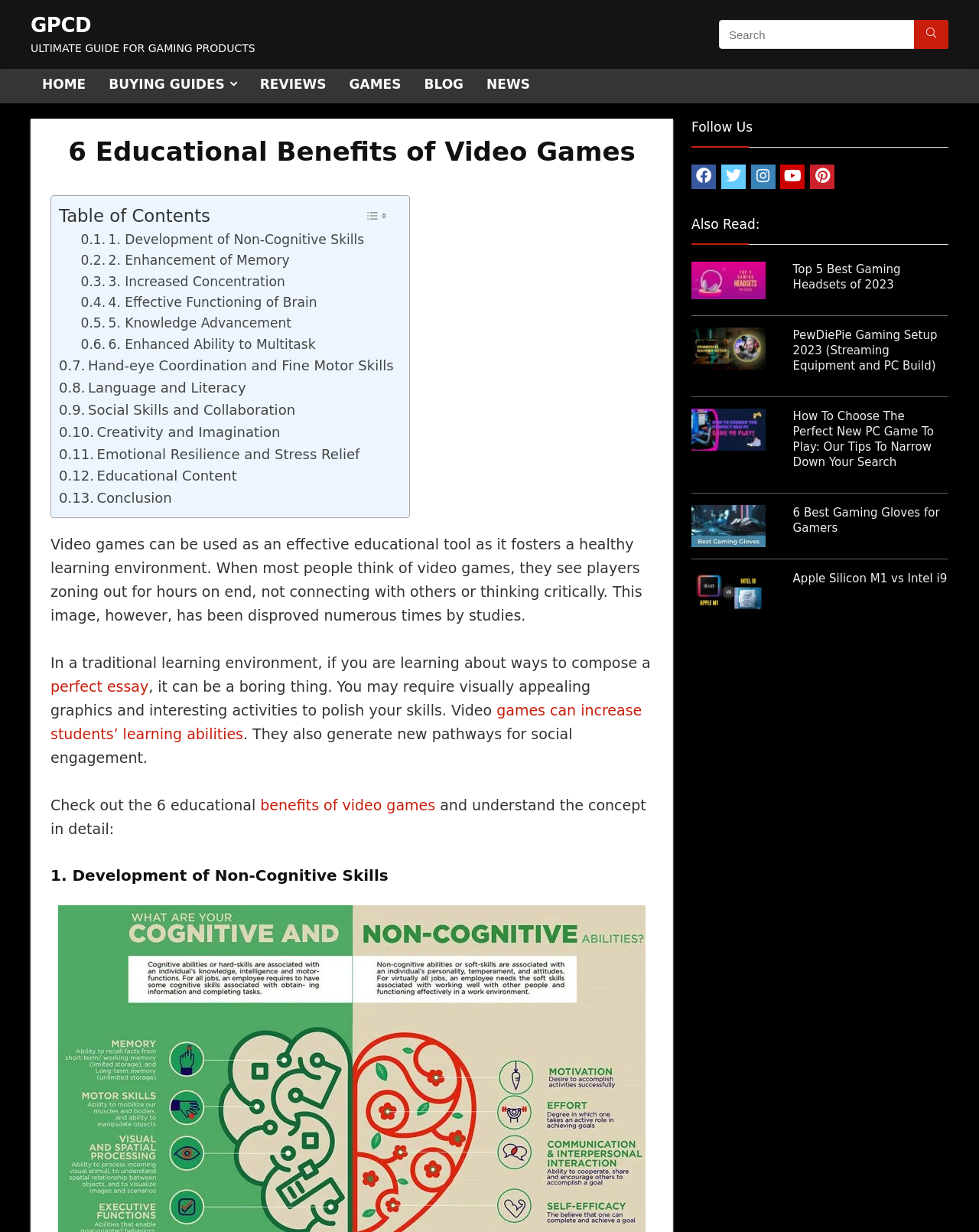What is the title of the first article in the 'Also Read' section? Look at the image and give a one-word or short phrase answer.

Top 5 Gaming Headsets of 2022